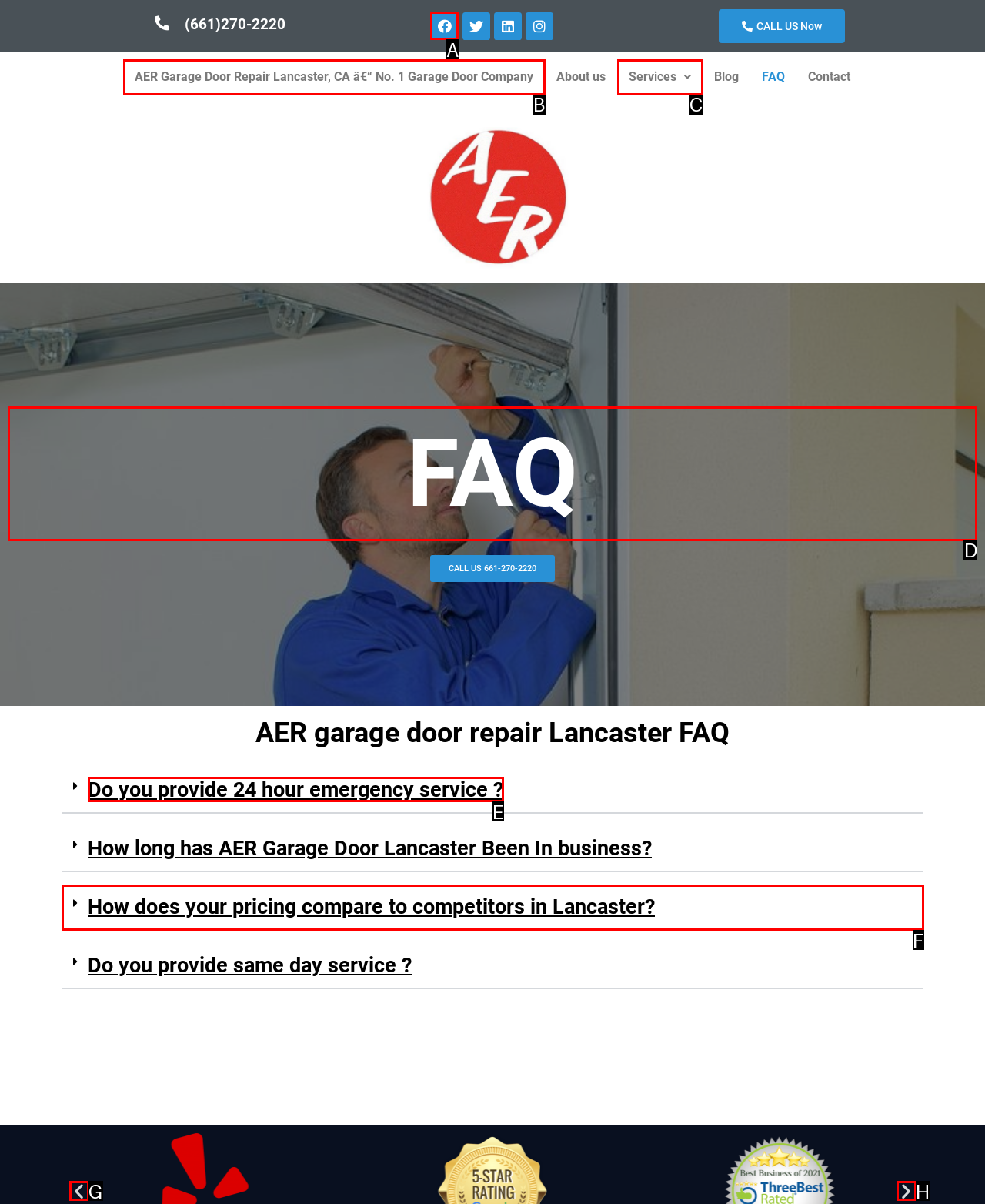Out of the given choices, which letter corresponds to the UI element required to Explore automotive services? Answer with the letter.

None